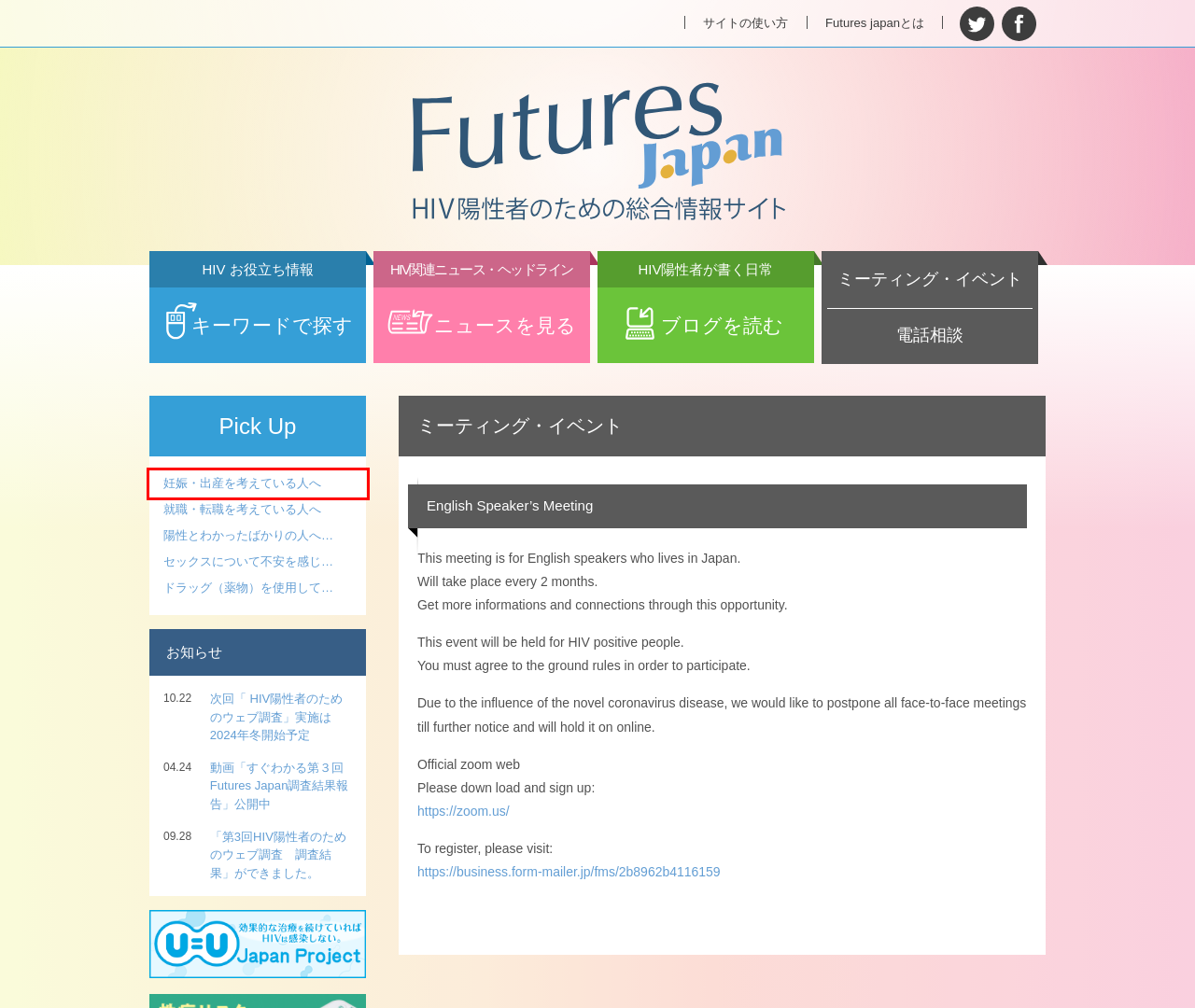You are given a screenshot of a webpage with a red bounding box around an element. Choose the most fitting webpage description for the page that appears after clicking the element within the red bounding box. Here are the candidates:
A. 就職・転職を考えている人へ | Pick Up | Futures Japan HIV陽性者のための総合情報サイト
B. 次回「 HIV陽性者のためのウェブ調査」実施は2024年冬開始予定 | お知らせ | Futures Japan HIV陽性者のための総合情報サイト
C. ドラッグ（薬物）を使用している人へ | Pick Up | Futures Japan HIV陽性者のための総合情報サイト
D. 陽性とわかったばかりの人へ/感染したら | Pick Up | Futures Japan HIV陽性者のための総合情報サイト
E. U=U Japan Project
F. 妊娠・出産を考えている人へ | Pick Up | Futures Japan HIV陽性者のための総合情報サイト
G. 「第3回HIV陽性者のためのウェブ調査　調査結果」ができました。 | お知らせ | Futures Japan HIV陽性者のための総合情報サイト
H. One platform to connect | Zoom

F